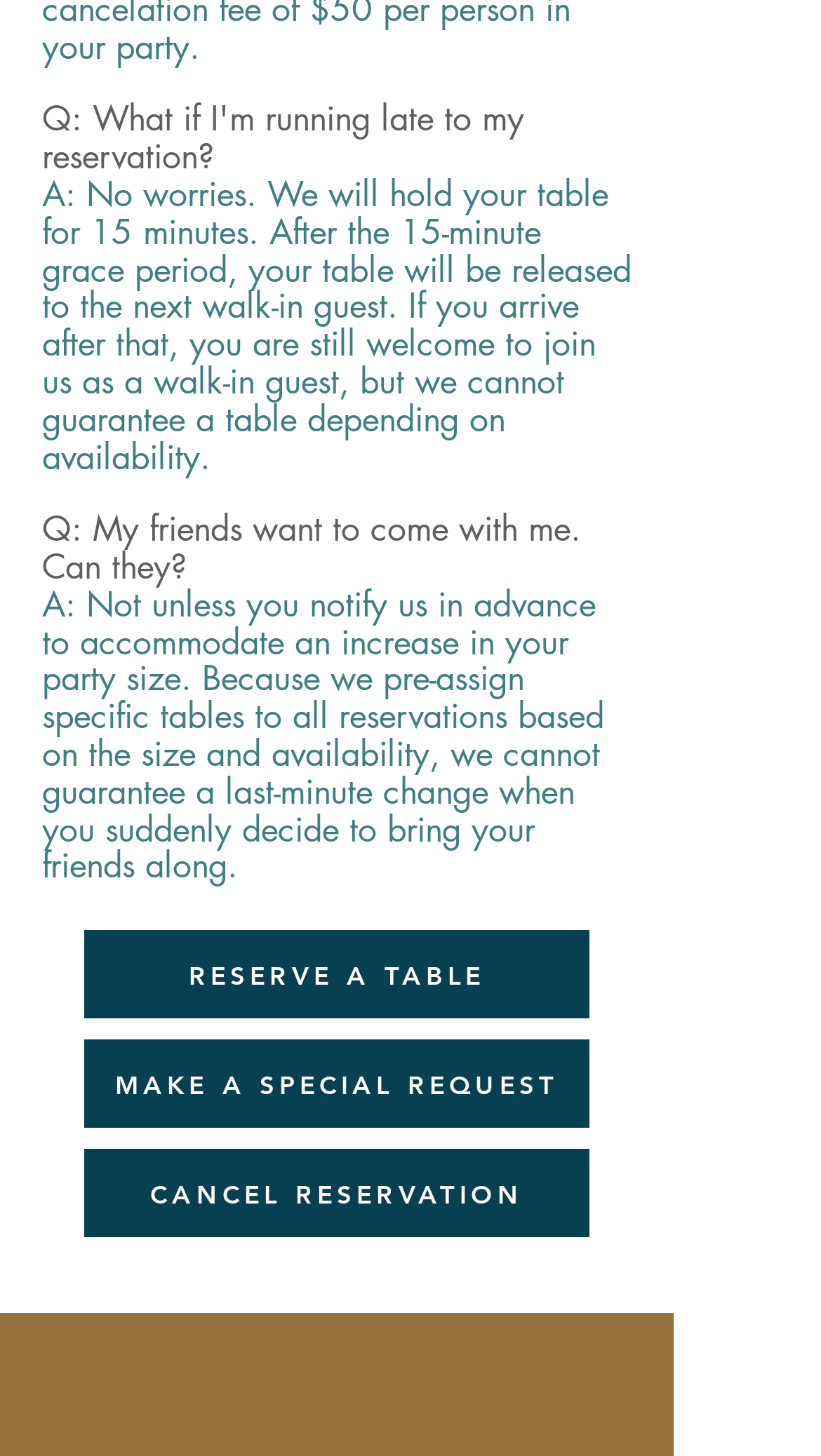Who created this webpage?
Provide a detailed answer to the question, using the image to inform your response.

The webpage footer contains the text '©2023 by Thyme. Proudly created with Wix.com', indicating that Wix.com is the platform used to create this webpage.